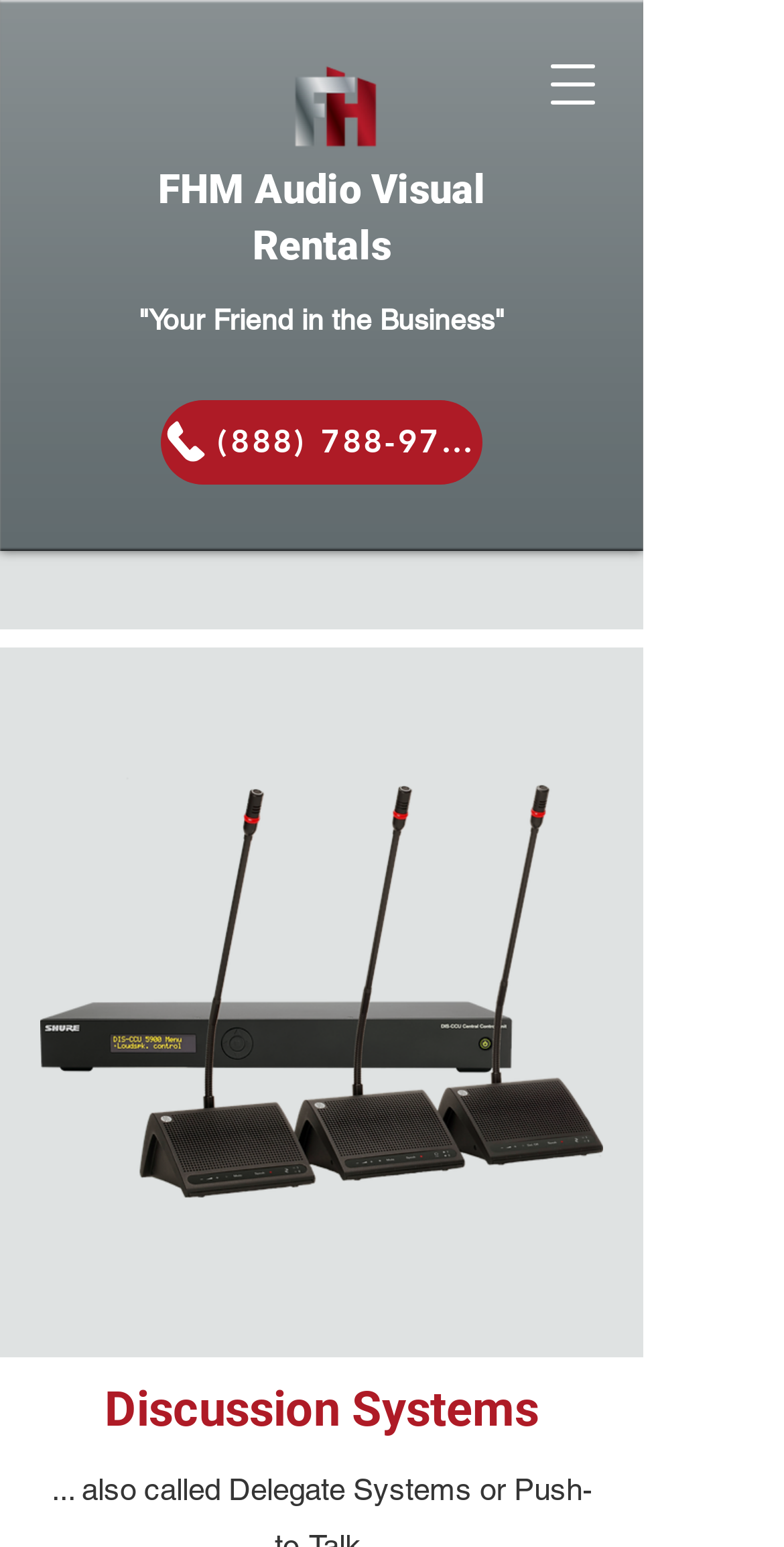Please determine the bounding box coordinates for the UI element described as: "FHM Audio Visual Rentals".

[0.201, 0.107, 0.619, 0.174]